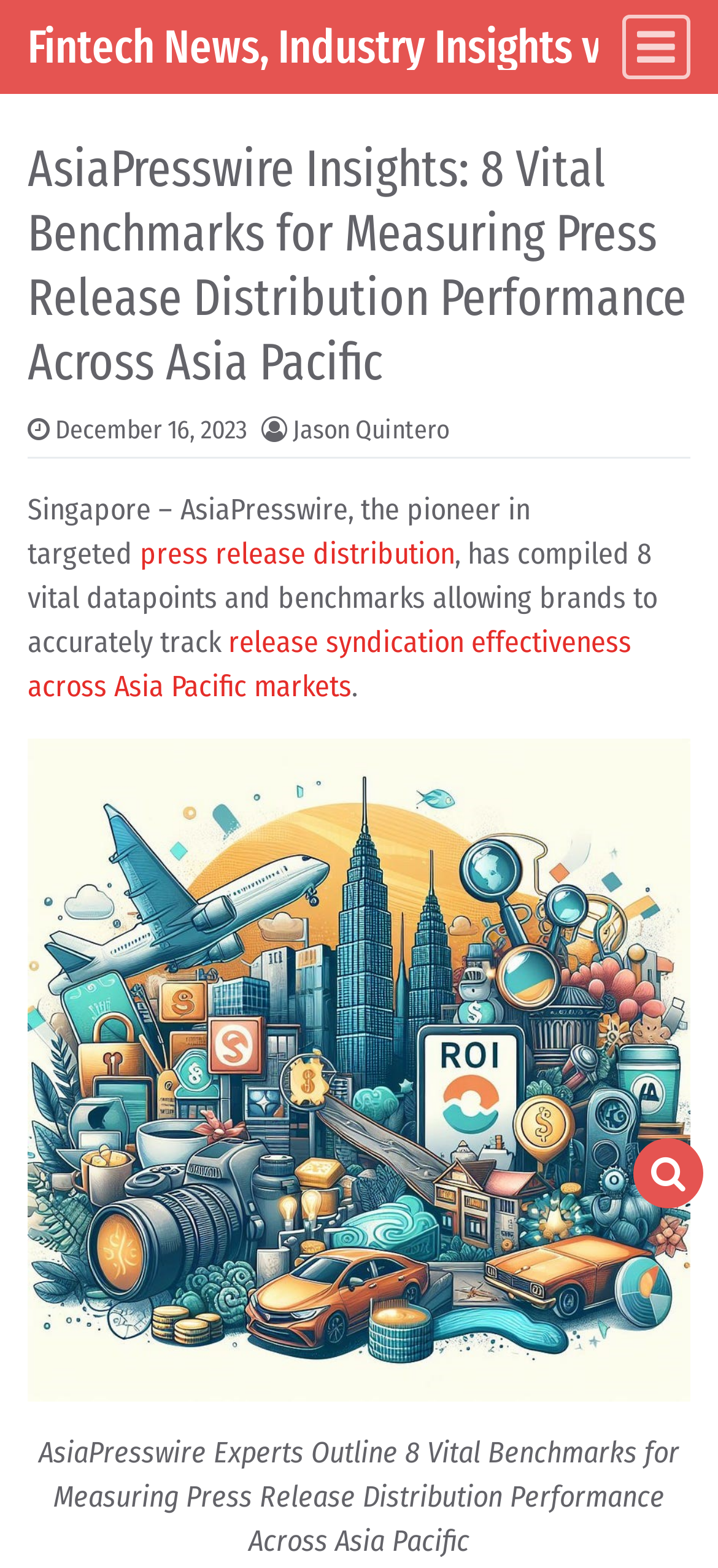Given the description December 16, 2023, predict the bounding box coordinates of the UI element. Ensure the coordinates are in the format (top-left x, top-left y, bottom-right x, bottom-right y) and all values are between 0 and 1.

[0.077, 0.264, 0.344, 0.284]